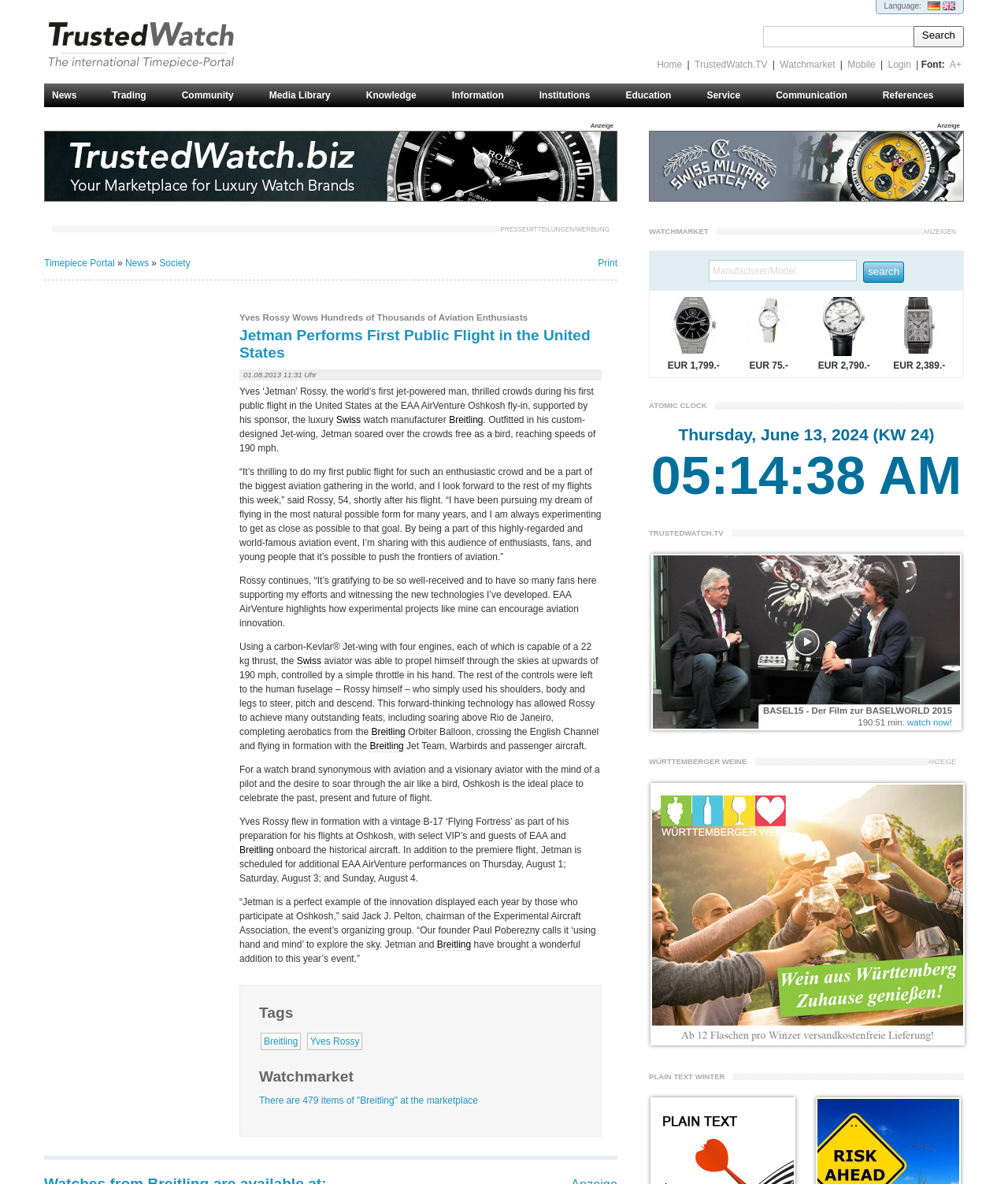Please indicate the bounding box coordinates of the element's region to be clicked to achieve the instruction: "Login to the website". Provide the coordinates as four float numbers between 0 and 1, i.e., [left, top, right, bottom].

[0.879, 0.05, 0.906, 0.059]